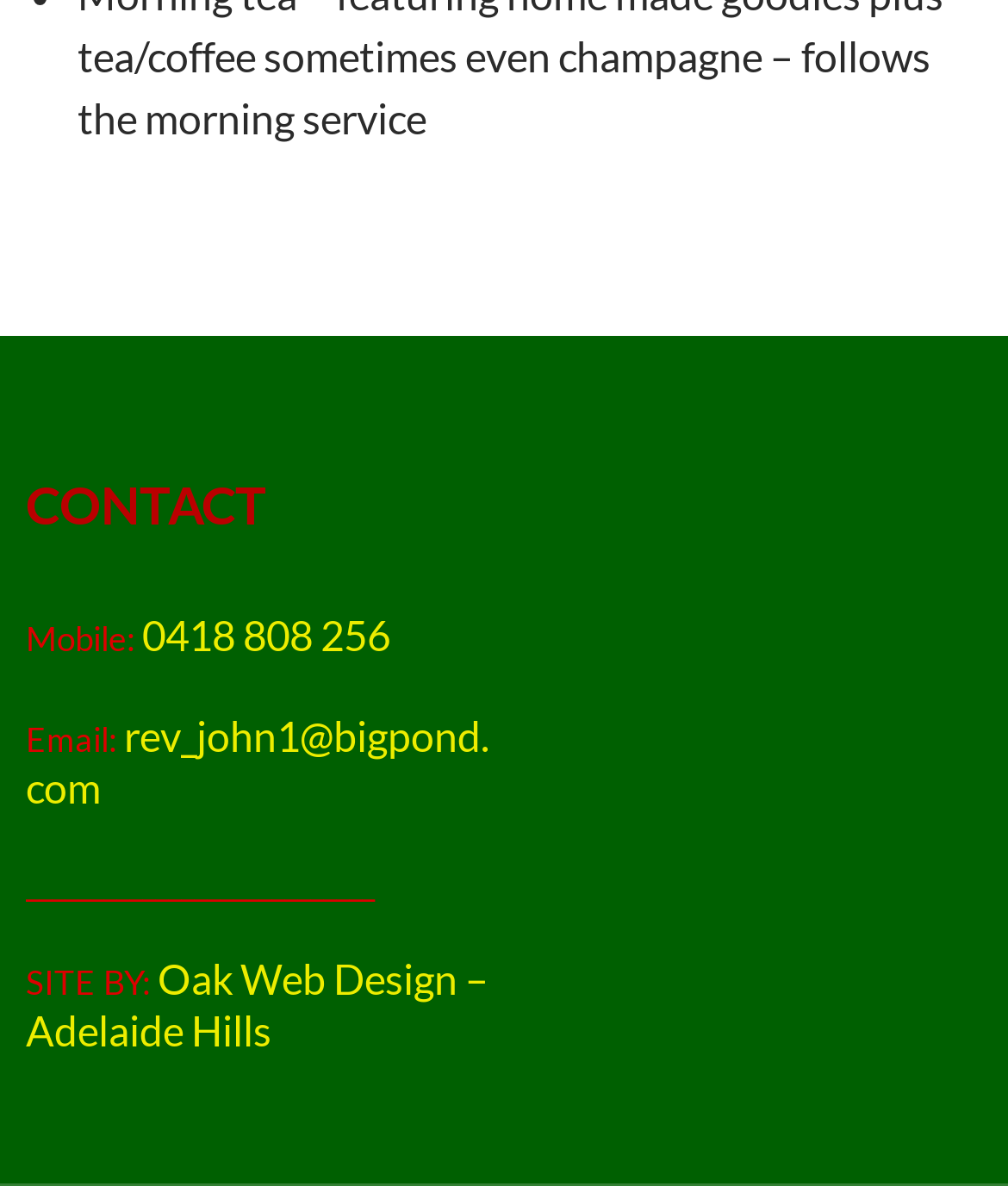What is the contact email address?
From the image, respond with a single word or phrase.

rev_john1@bigpond.com